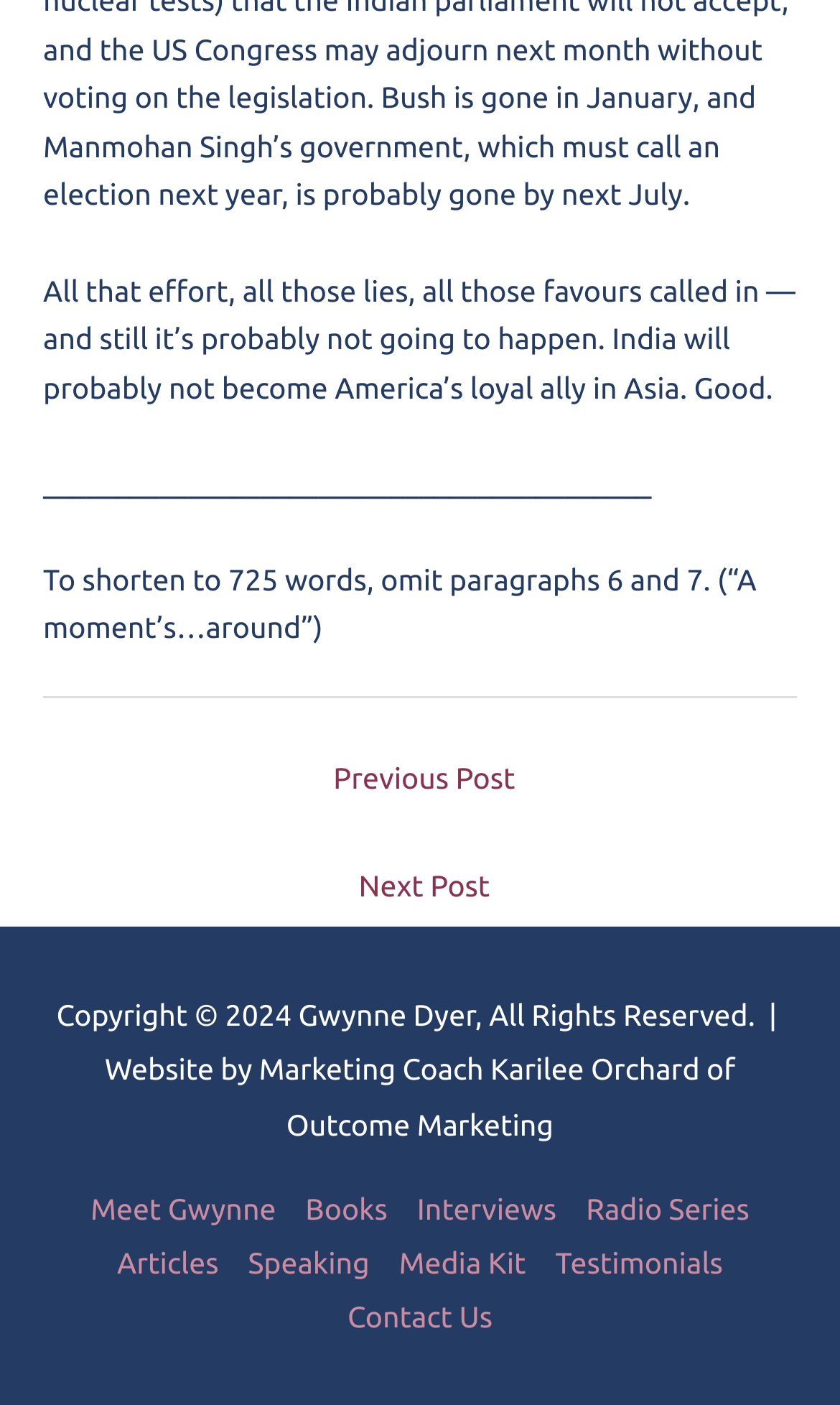Determine the bounding box coordinates of the element that should be clicked to execute the following command: "Access NOAA Logo".

None